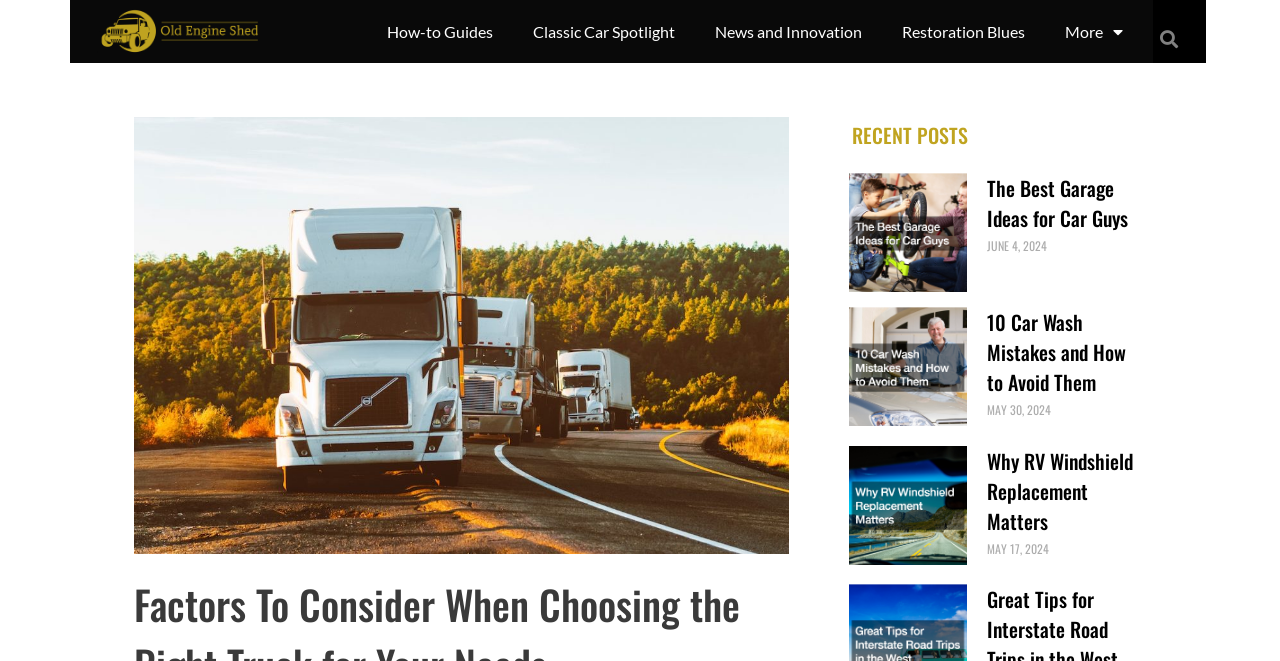How many recent posts are displayed on the webpage?
Look at the image and answer with only one word or phrase.

3